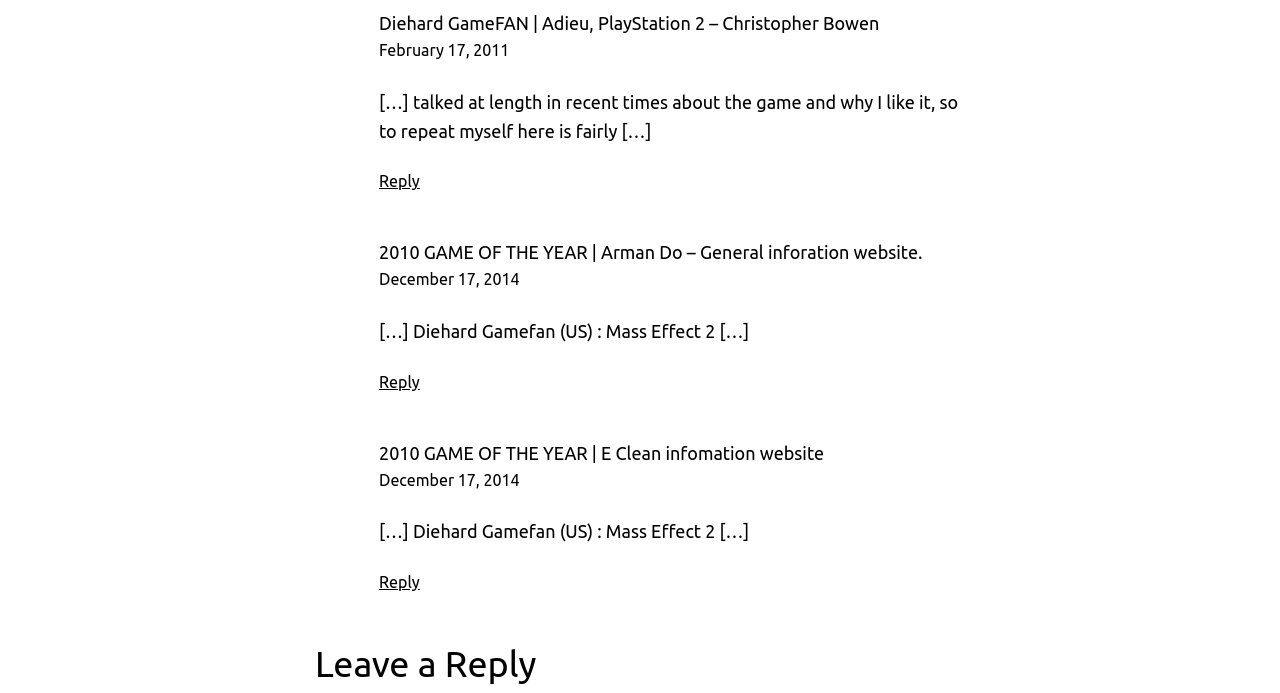Please identify the bounding box coordinates of the element that needs to be clicked to perform the following instruction: "Leave a reply".

[0.246, 0.922, 0.754, 0.995]